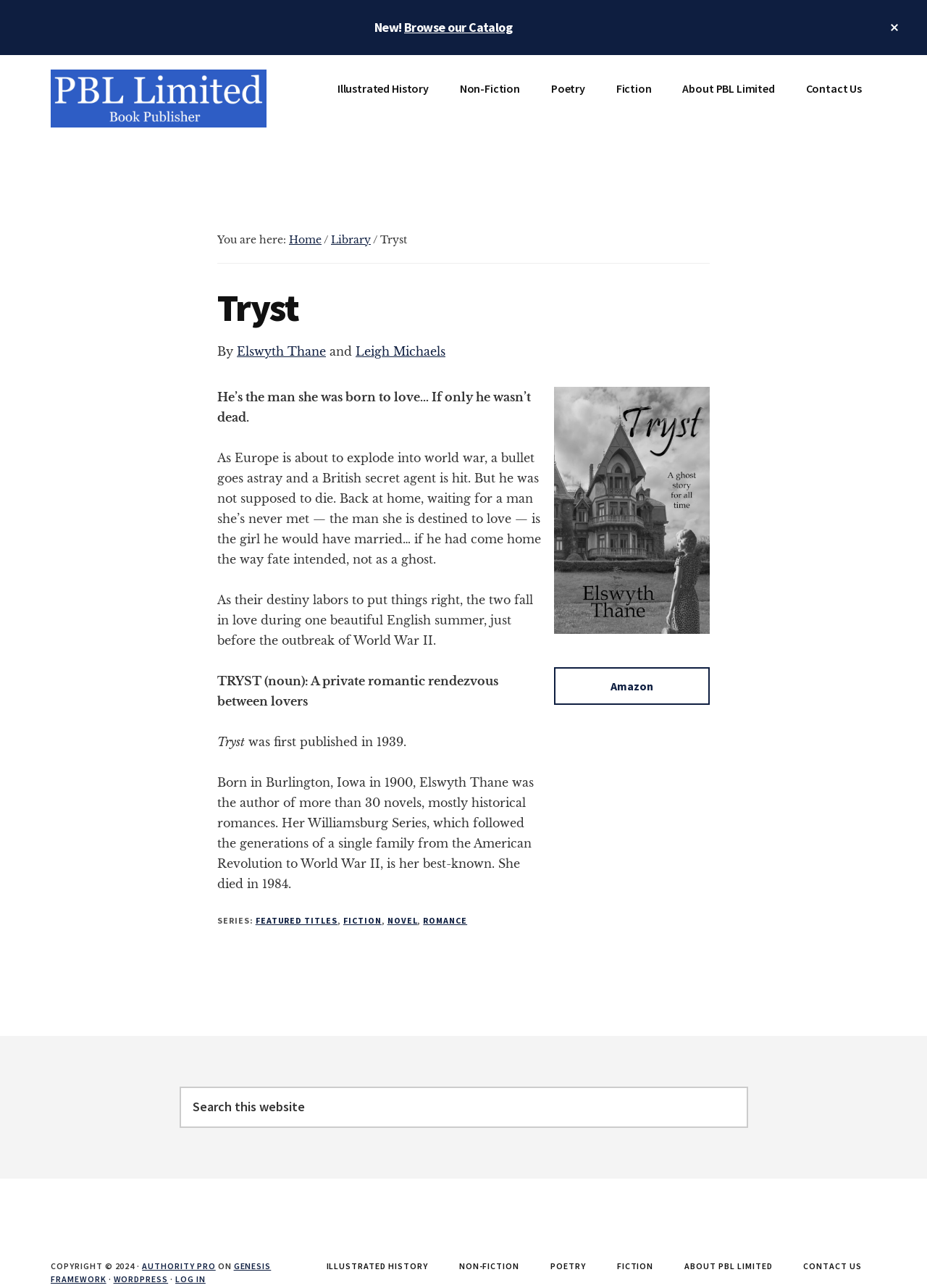Bounding box coordinates are specified in the format (top-left x, top-left y, bottom-right x, bottom-right y). All values are floating point numbers bounded between 0 and 1. Please provide the bounding box coordinate of the region this sentence describes: Illustrated History

[0.336, 0.977, 0.477, 0.989]